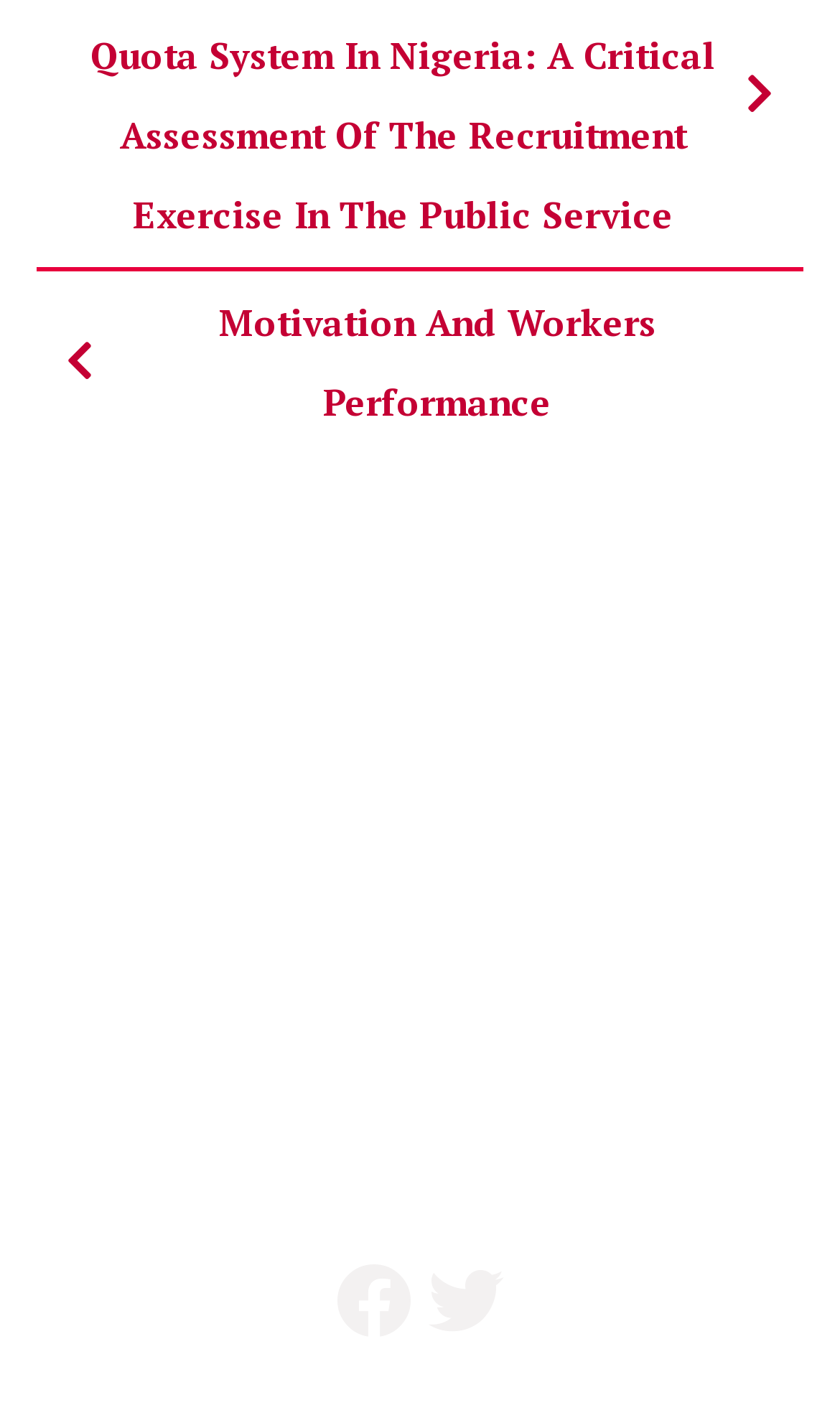What is the last item in the footer?
Using the information from the image, answer the question thoroughly.

I examined the elements at the bottom of the page and found that the last item is a link to Twitter, which is indicated by the text 'Follow us on Twitter'.